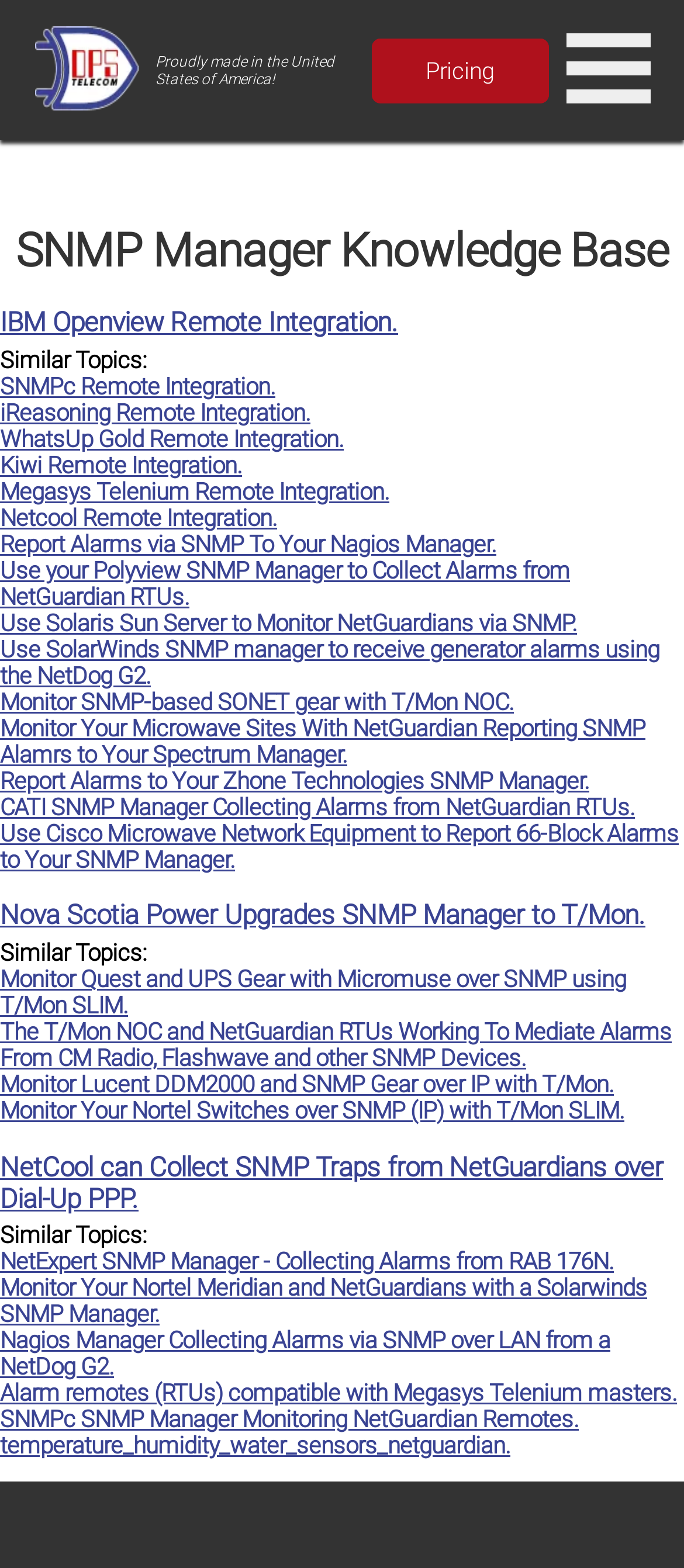What is the main topic of this webpage?
Please answer the question with as much detail and depth as you can.

Based on the webpage's title 'SNMP Manager Knowledge Base' and the various links and headings related to SNMP managers, it is clear that the main topic of this webpage is SNMP managers.